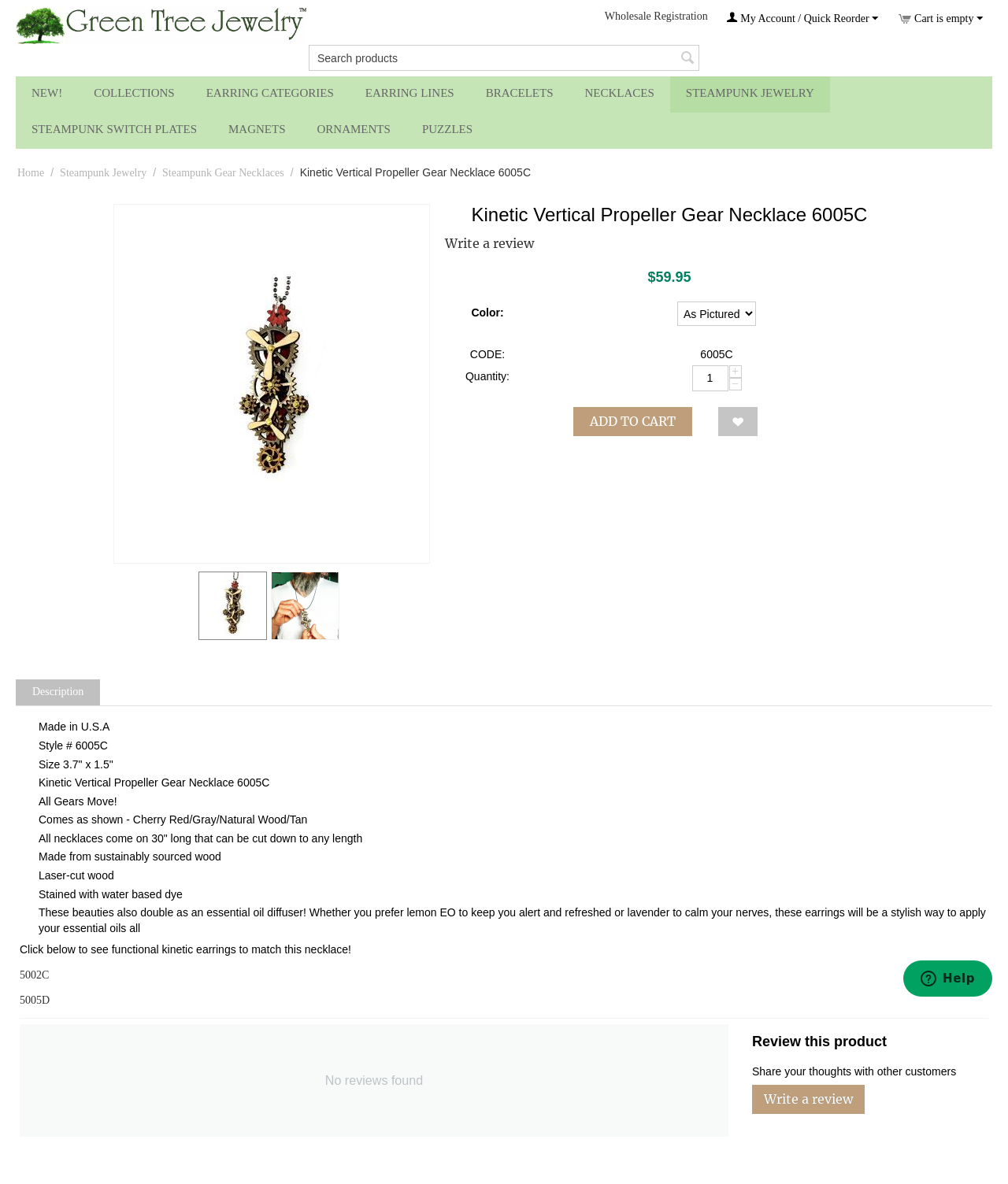Using the description: "Steampunk Jewelry", determine the UI element's bounding box coordinates. Ensure the coordinates are in the format of four float numbers between 0 and 1, i.e., [left, top, right, bottom].

[0.058, 0.14, 0.147, 0.153]